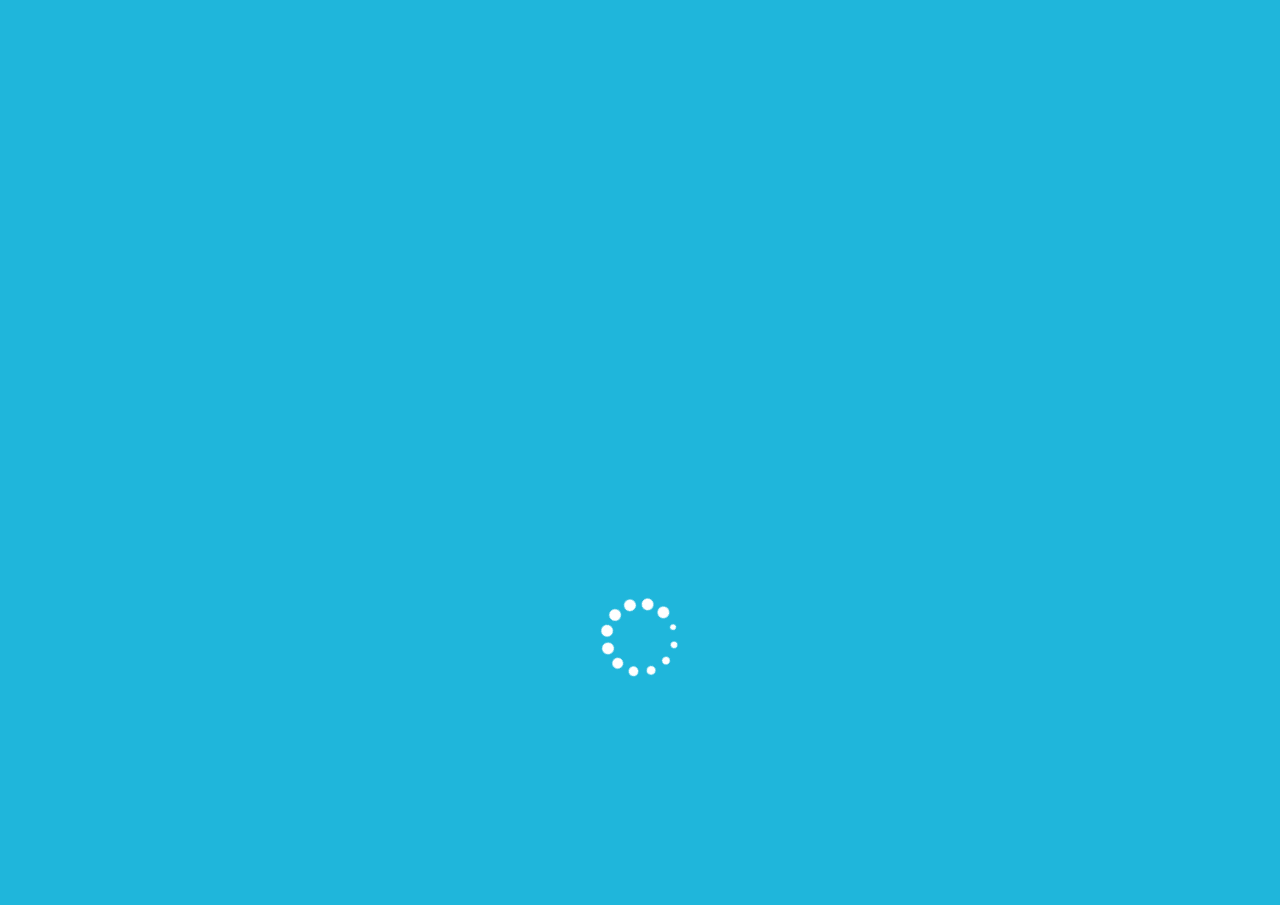Please find and give the text of the main heading on the webpage.

Innovative Communications Satellite Built by Maxar’s SSL for PSN Successfully Performing Post-launch Maneuvers